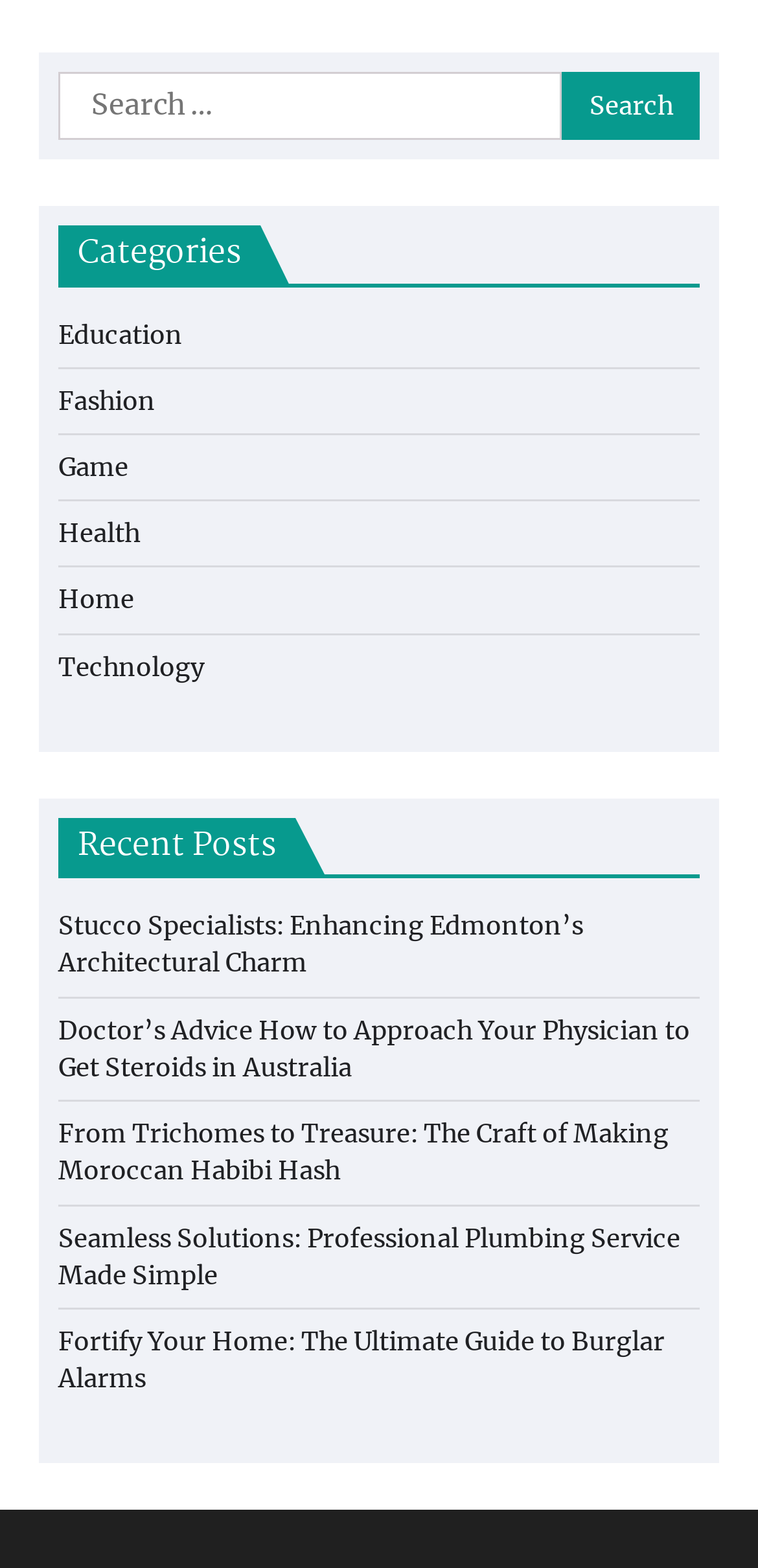Locate the bounding box coordinates of the element I should click to achieve the following instruction: "Click on Education category".

[0.077, 0.203, 0.241, 0.222]